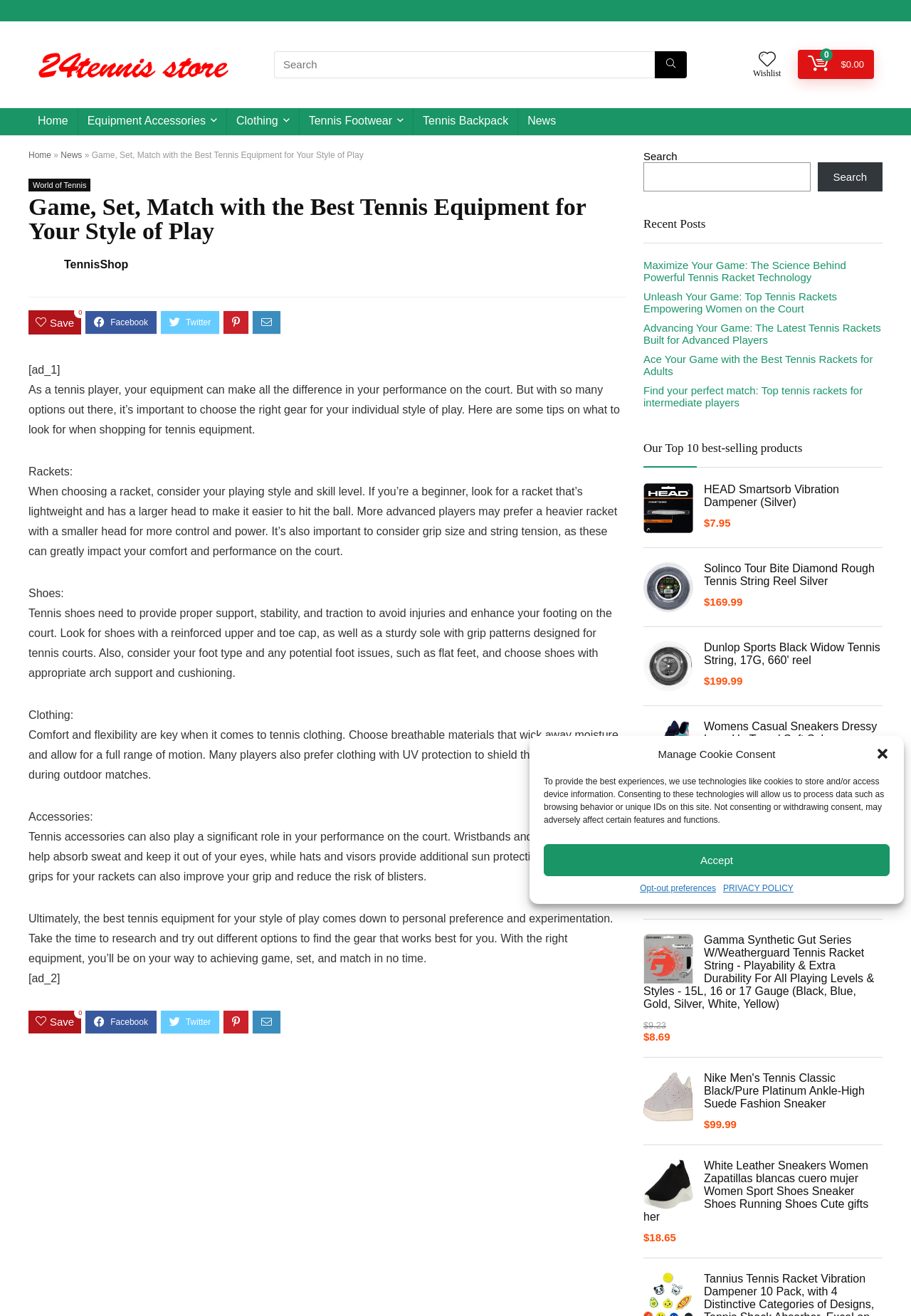What is the main heading displayed on the webpage? Please provide the text.

Game, Set, Match with the Best Tennis Equipment for Your Style of Play